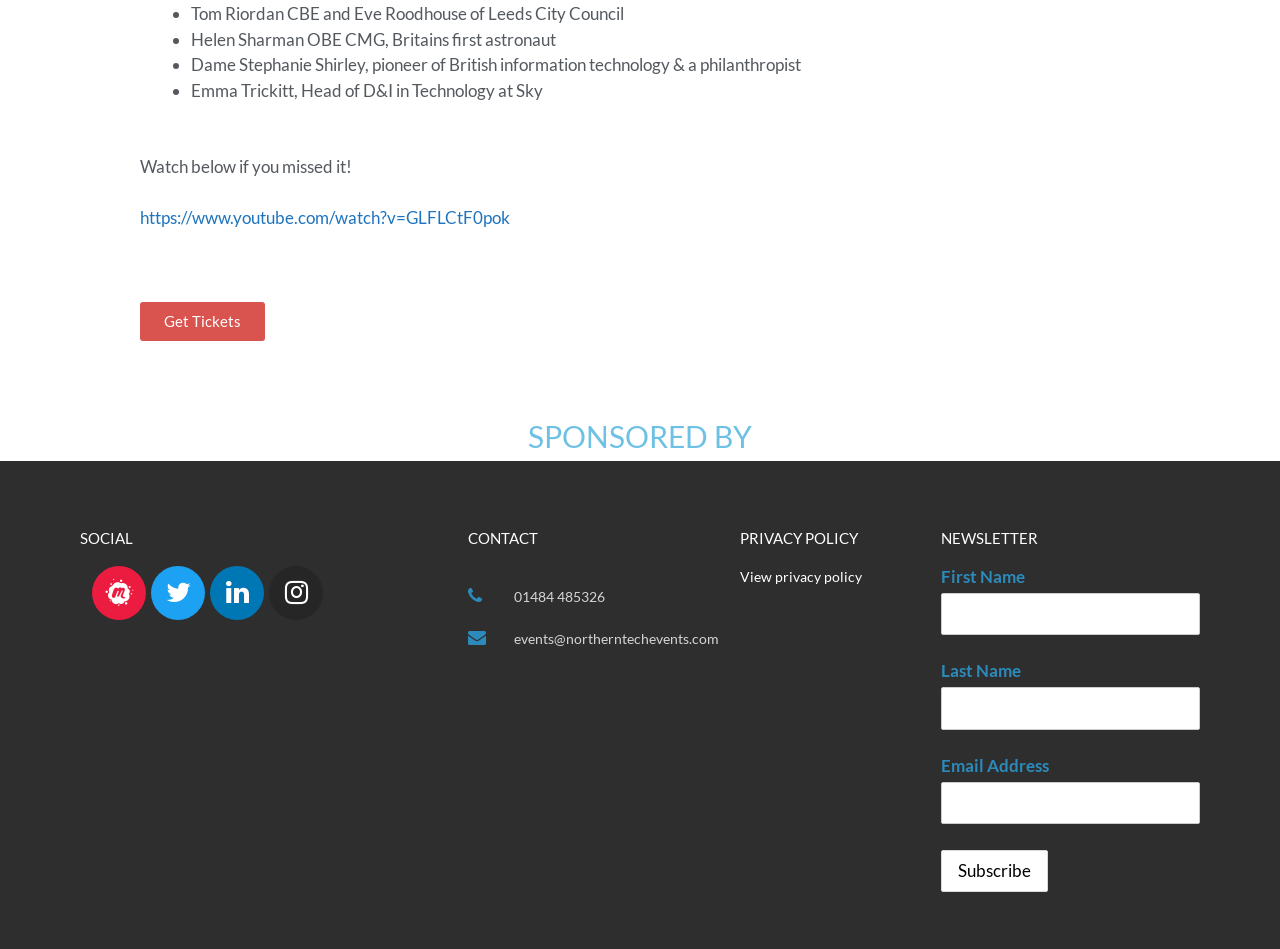How many social media platforms are listed? Analyze the screenshot and reply with just one word or a short phrase.

4